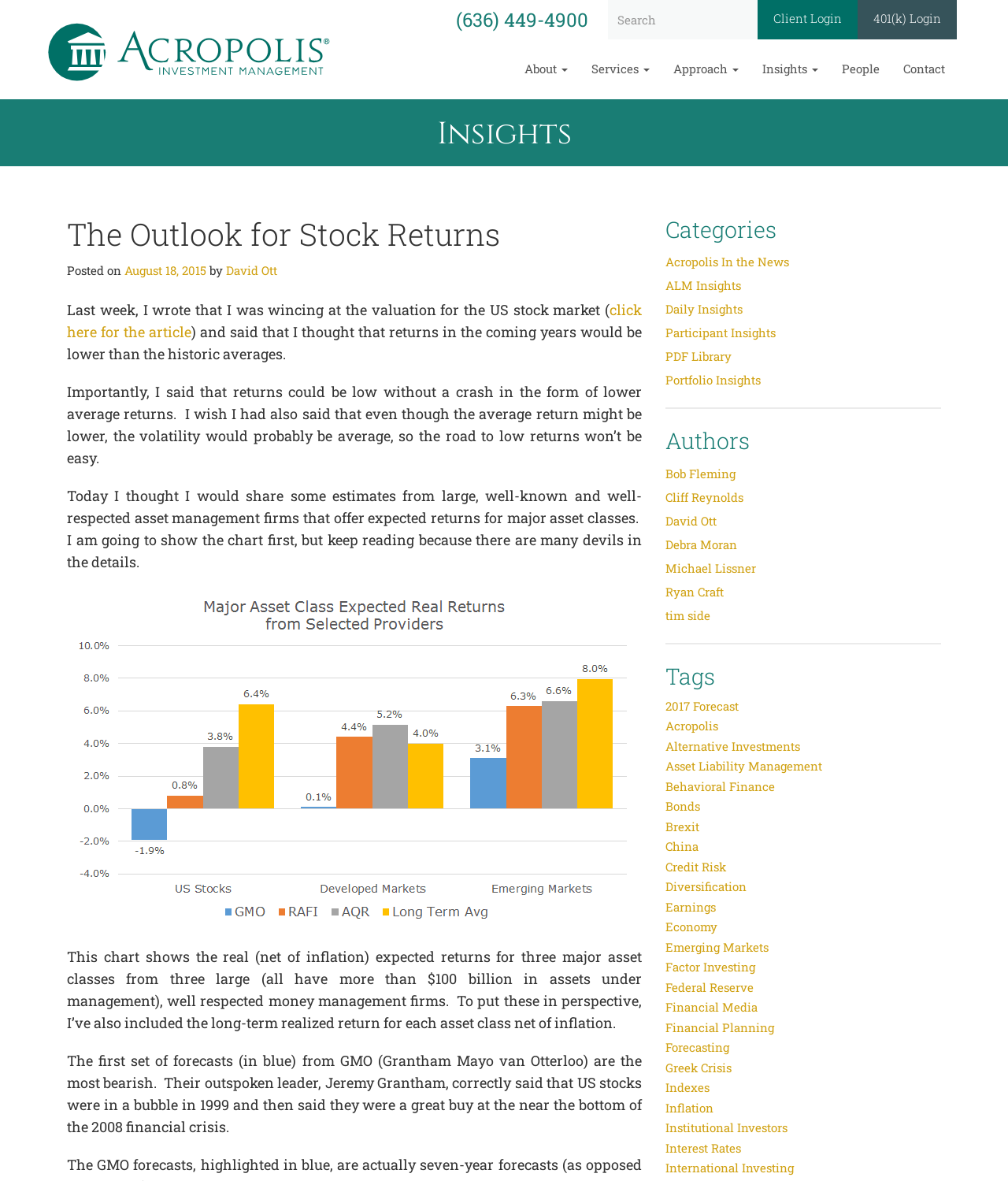Please identify the bounding box coordinates for the region that you need to click to follow this instruction: "search for articles".

[0.603, 0.0, 0.752, 0.033]